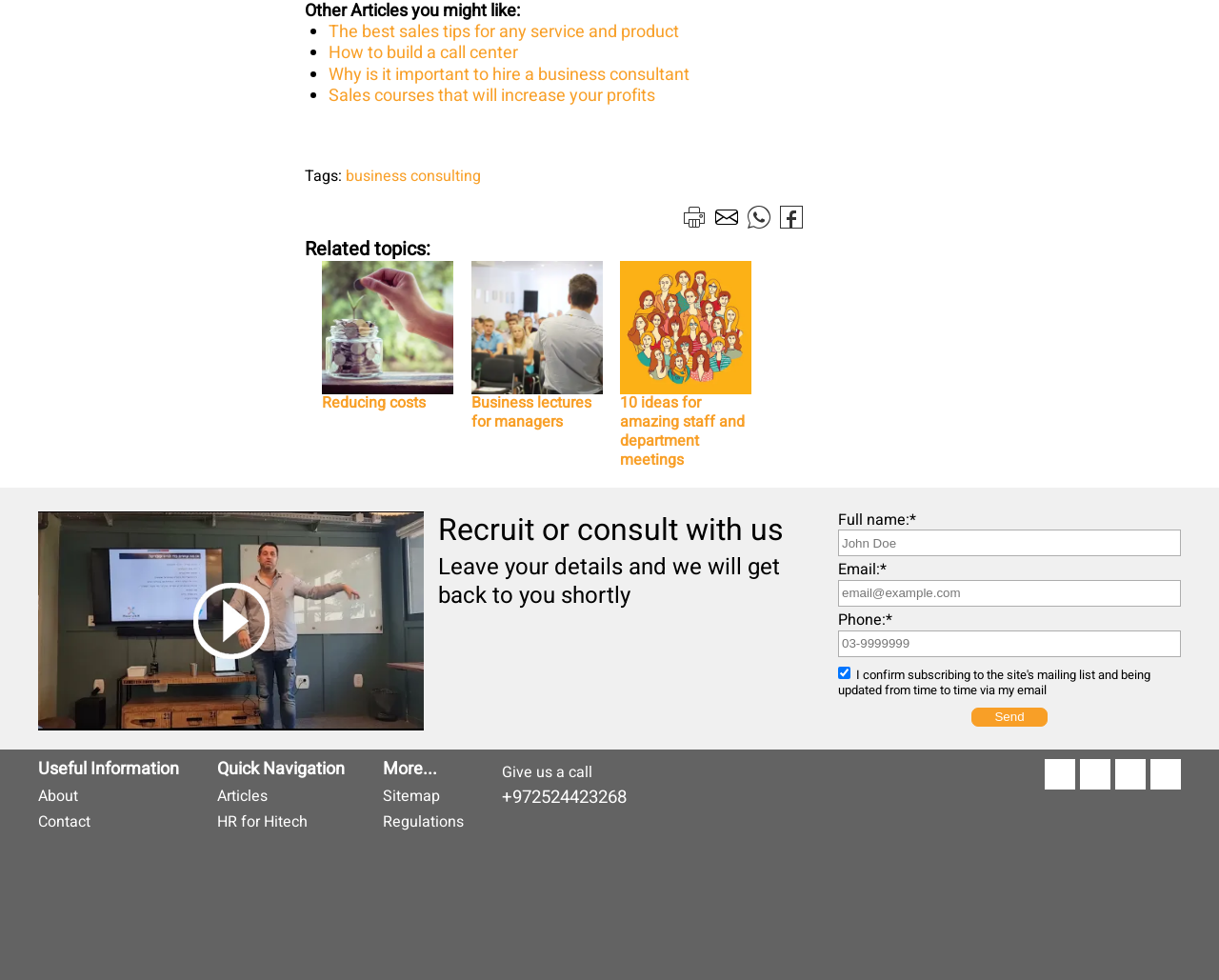What is the contact information provided?
Please ensure your answer to the question is detailed and covers all necessary aspects.

The webpage provides a phone number '+972524423268' at the bottom, which suggests that users can contact the site owners or experts by calling this number.